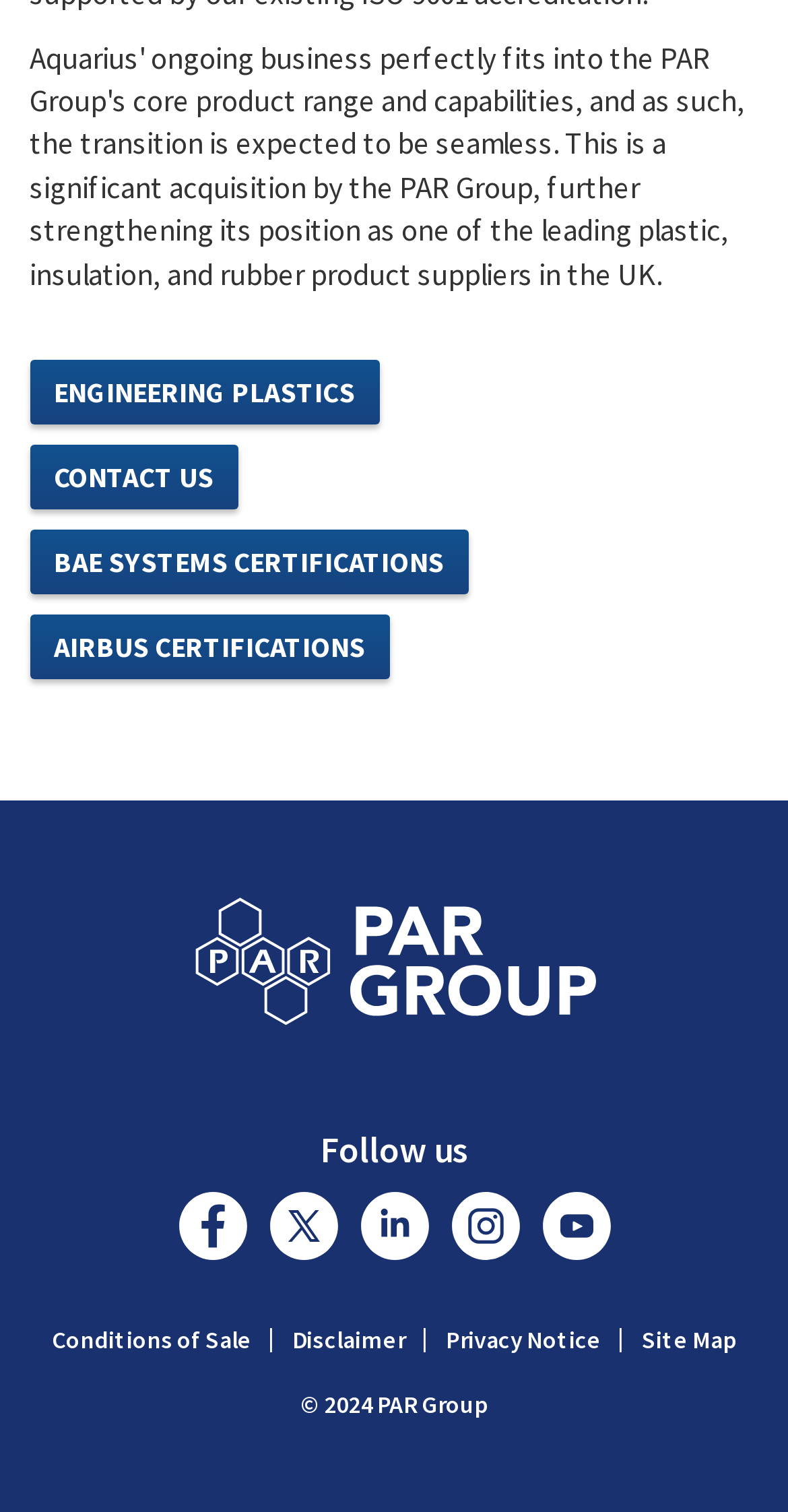Please identify the bounding box coordinates of the element I need to click to follow this instruction: "Visit BAE SYSTEMS CERTIFICATIONS page".

[0.037, 0.35, 0.594, 0.392]